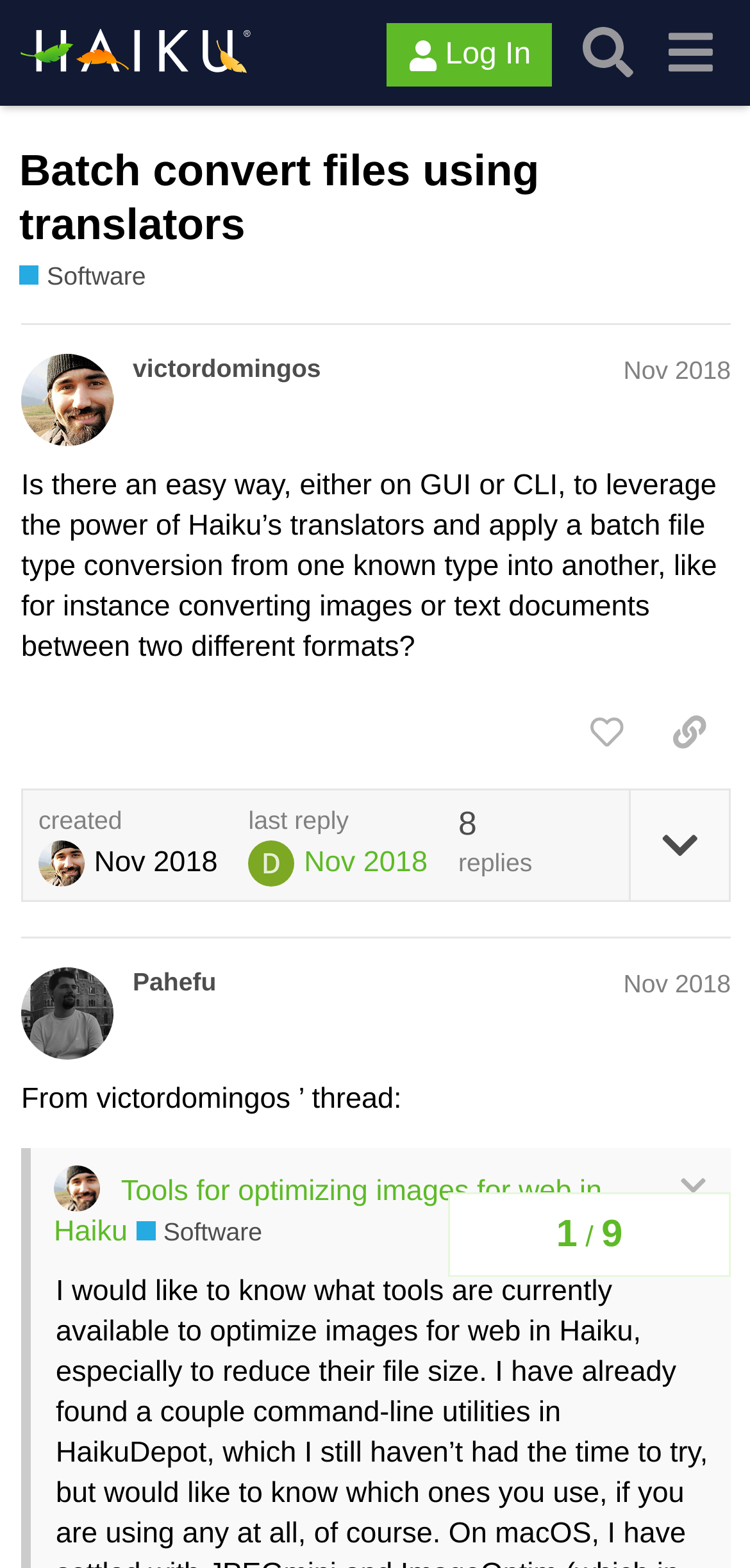Identify the coordinates of the bounding box for the element that must be clicked to accomplish the instruction: "Search for topics".

[0.755, 0.007, 0.865, 0.06]